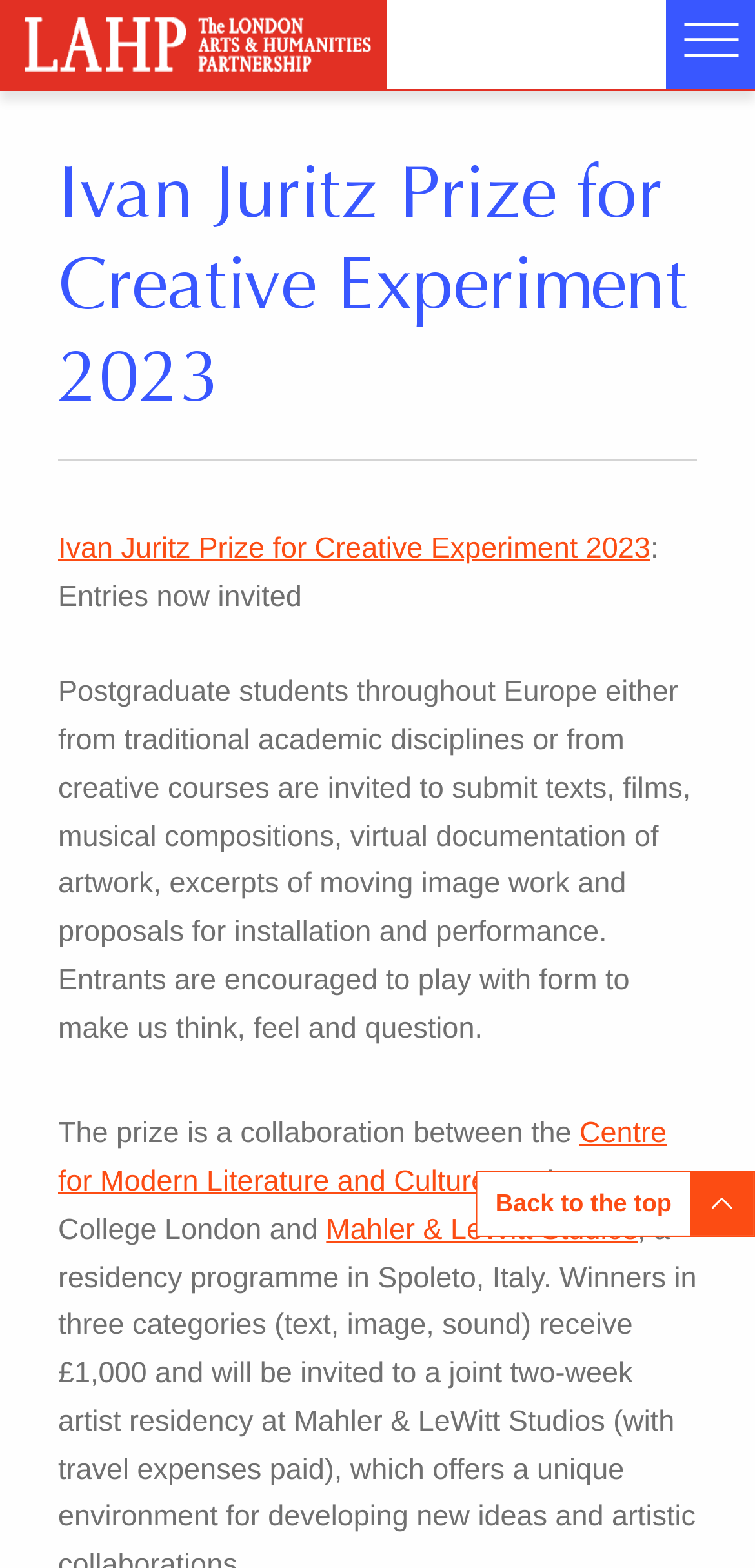Use a single word or phrase to answer the question: 
What is the bounding box coordinate of the London Arts and Humanities Partnership Logo?

[0.0, 0.0, 0.513, 0.057]